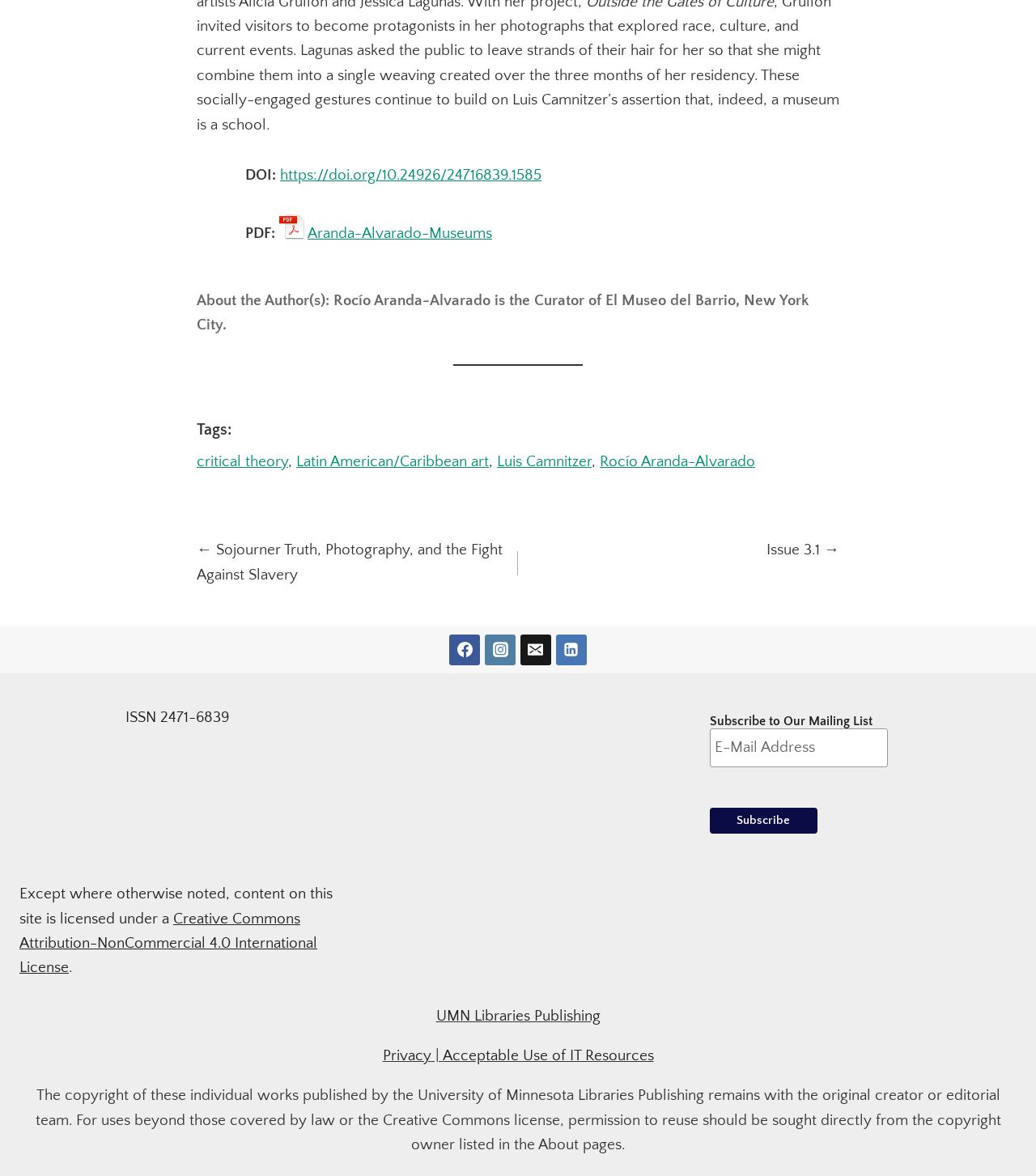Please find the bounding box coordinates of the clickable region needed to complete the following instruction: "Explore the tag 'critical theory'". The bounding box coordinates must consist of four float numbers between 0 and 1, i.e., [left, top, right, bottom].

[0.19, 0.385, 0.278, 0.4]